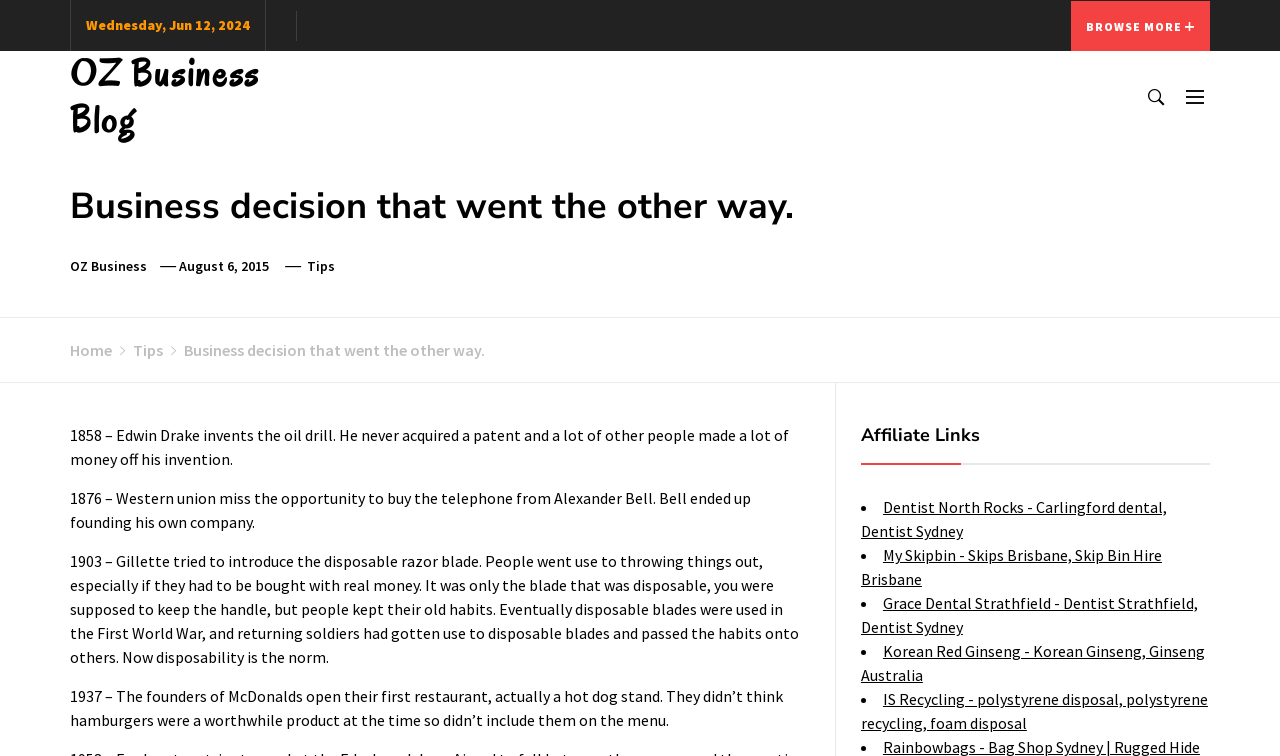Please identify the coordinates of the bounding box for the clickable region that will accomplish this instruction: "Browse more".

[0.837, 0.001, 0.945, 0.067]